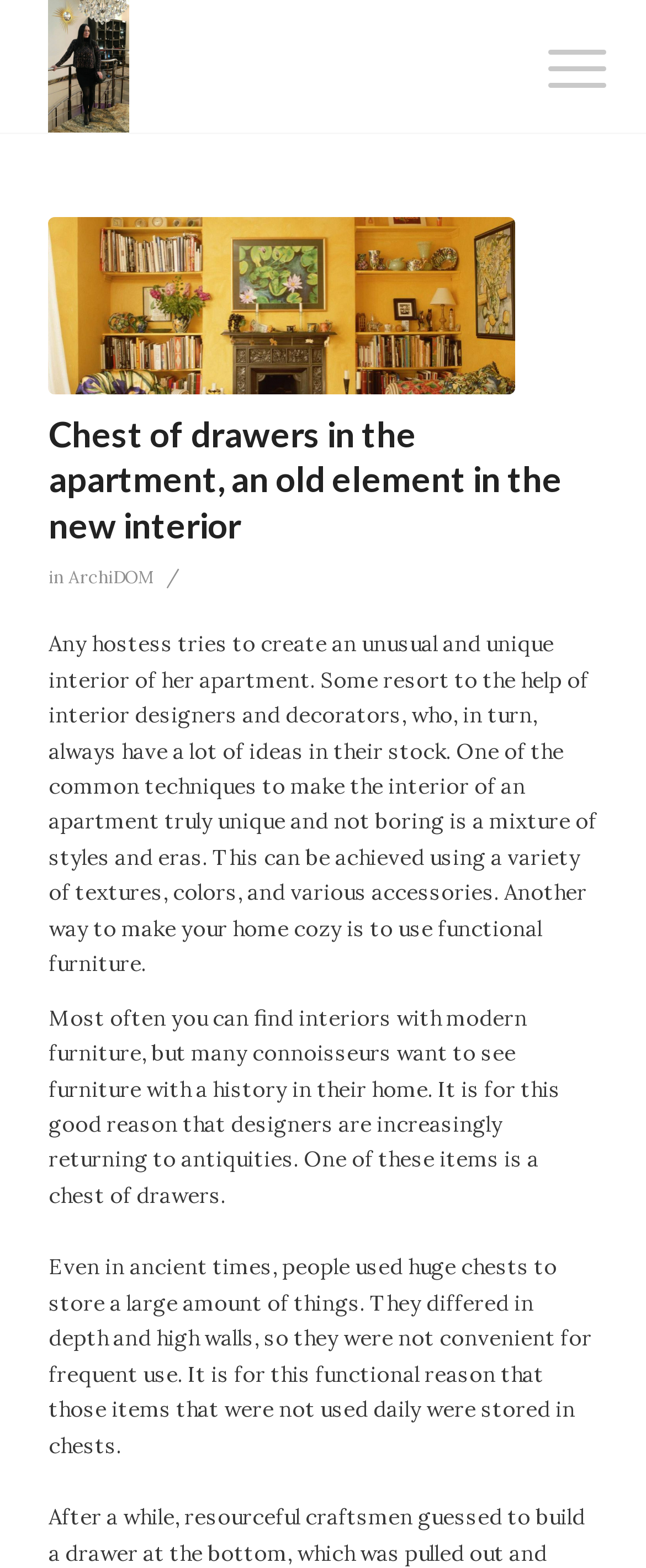Please answer the following question using a single word or phrase: 
Why do designers return to antiquities in interior design?

To add history to the home